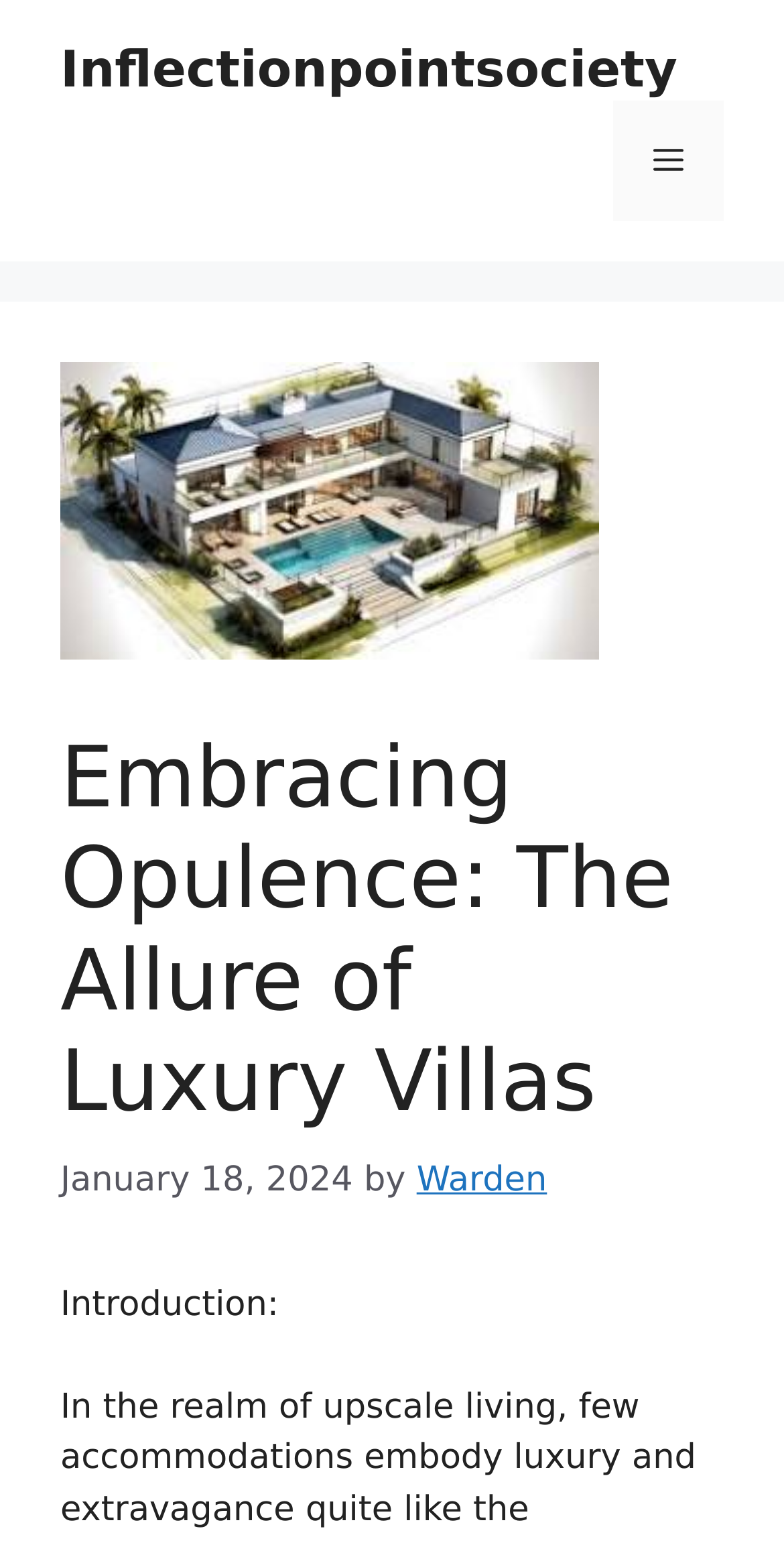What is the topic of the article?
Please ensure your answer is as detailed and informative as possible.

I determined the topic of the article by analyzing the main heading 'Embracing Opulence: The Allure of Luxury Villas' and the introductory text 'Introduction: In the realm of upscale living, few accommodations embody luxury and extravagance quite like the distinguished luxury villa.', which both suggest that the article is about luxury villas.